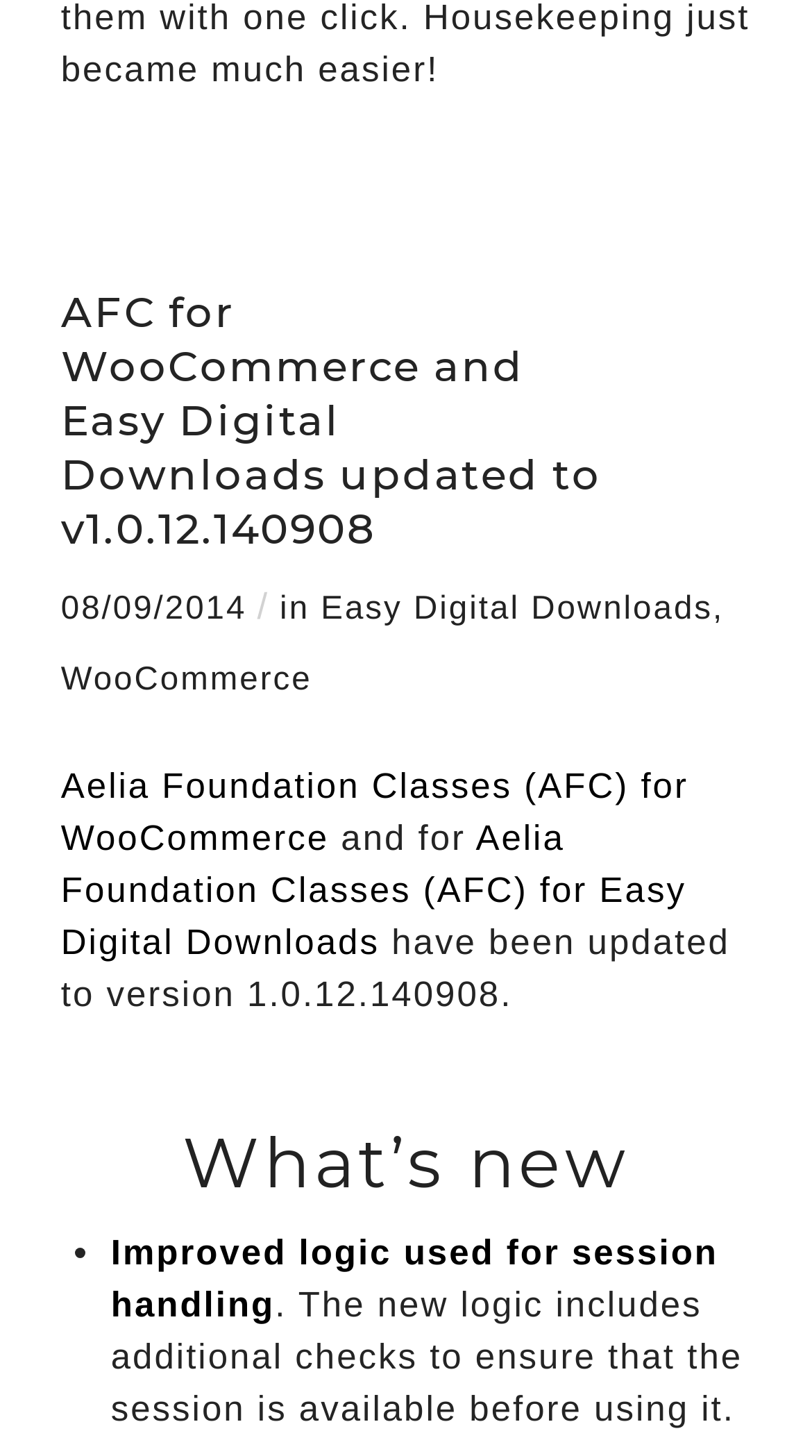Specify the bounding box coordinates of the region I need to click to perform the following instruction: "Check what's new in the latest update". The coordinates must be four float numbers in the range of 0 to 1, i.e., [left, top, right, bottom].

[0.075, 0.772, 0.925, 0.824]